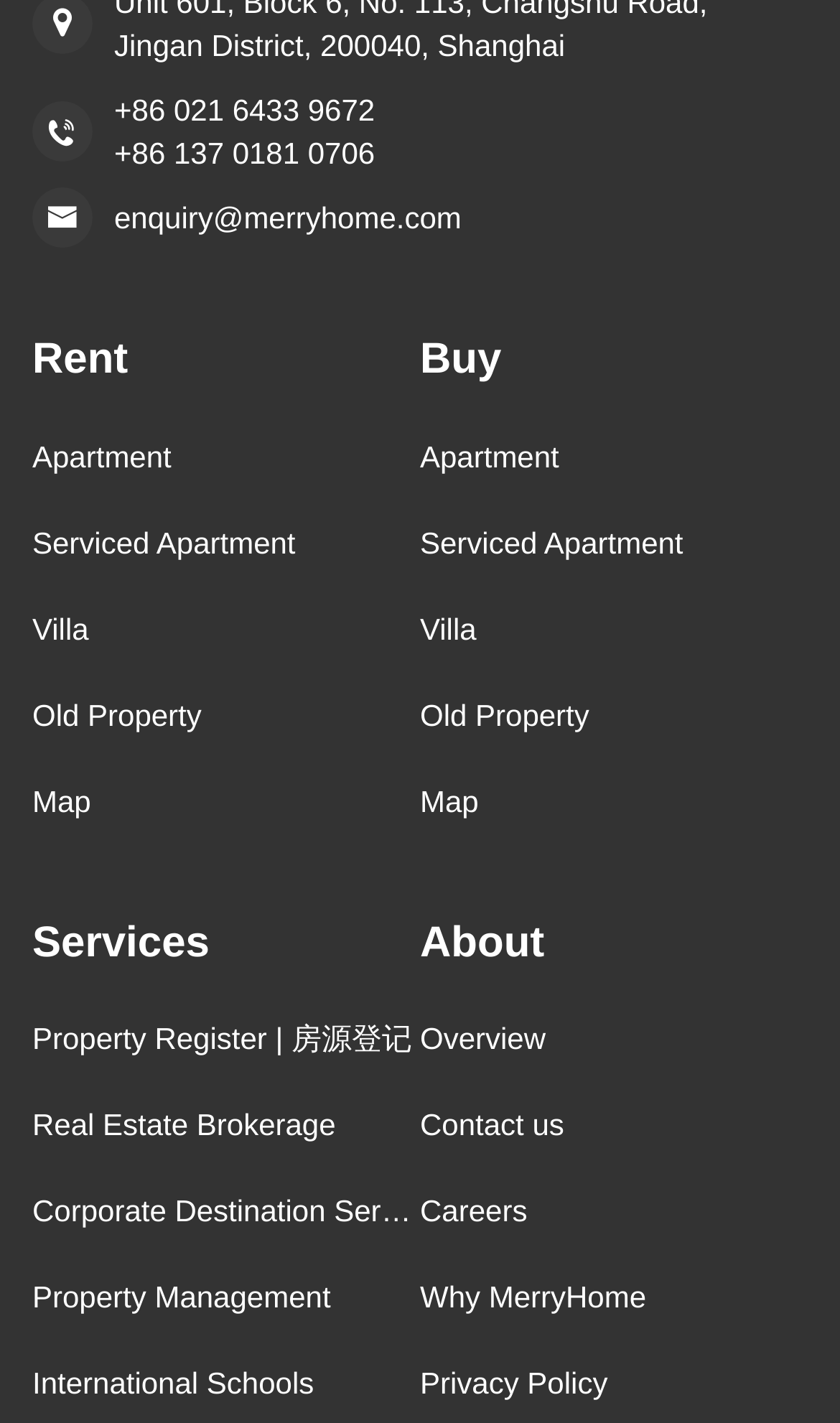Could you find the bounding box coordinates of the clickable area to complete this instruction: "Learn about corporate destination services"?

[0.038, 0.821, 0.5, 0.882]